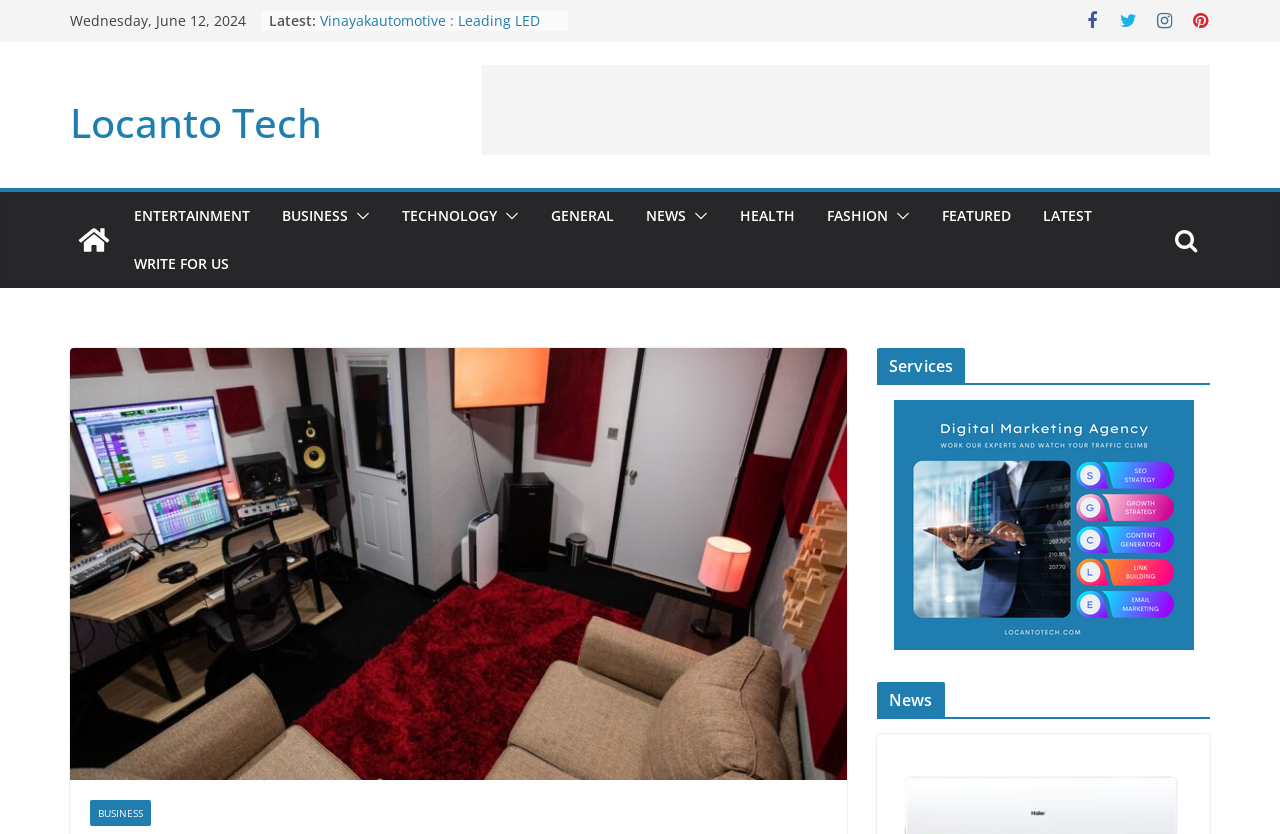Can you extract the primary headline text from the webpage?

Elevate Your Music in Arizona’s Premier Recording Studios